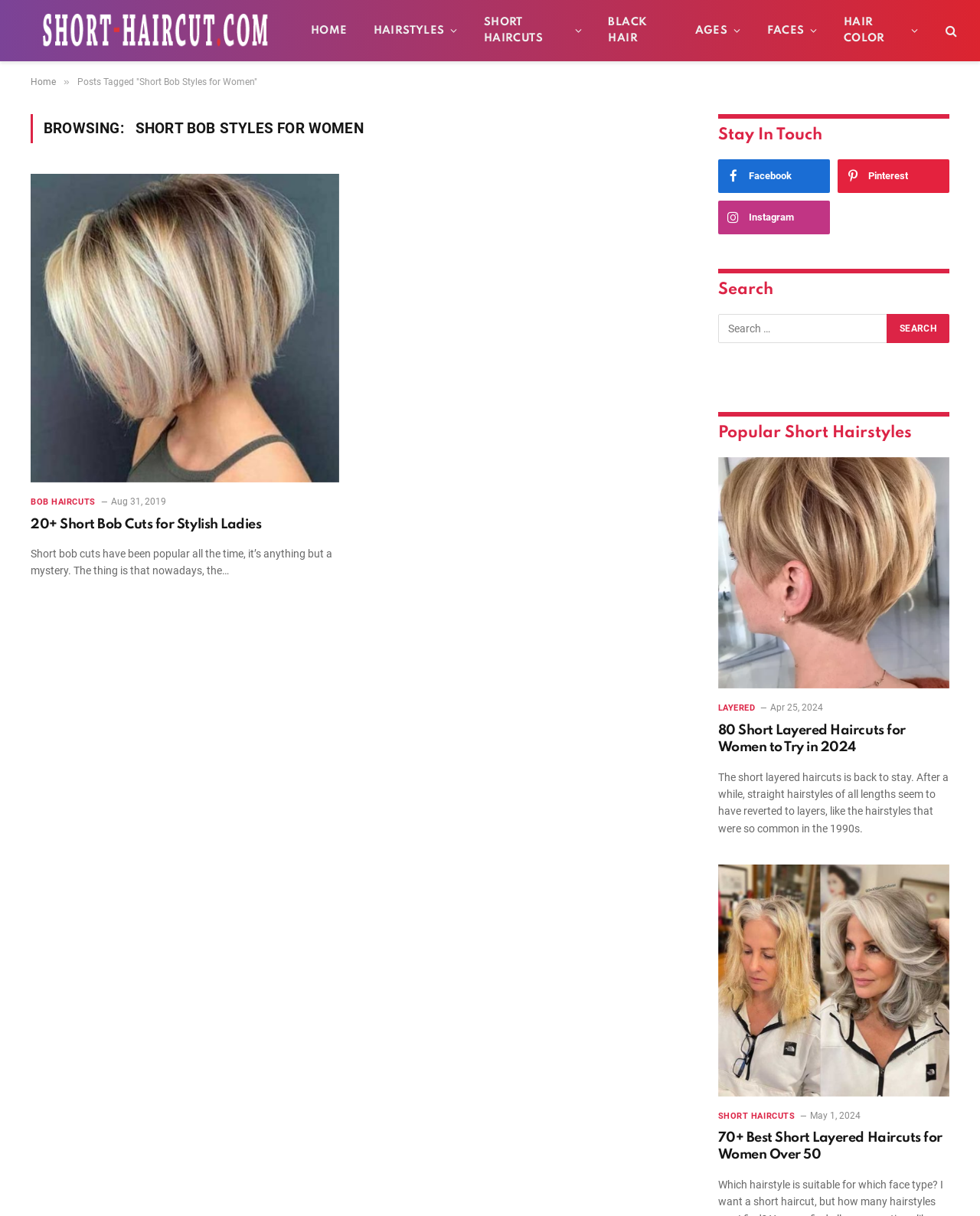Locate the headline of the webpage and generate its content.

BROWSING: SHORT BOB STYLES FOR WOMEN